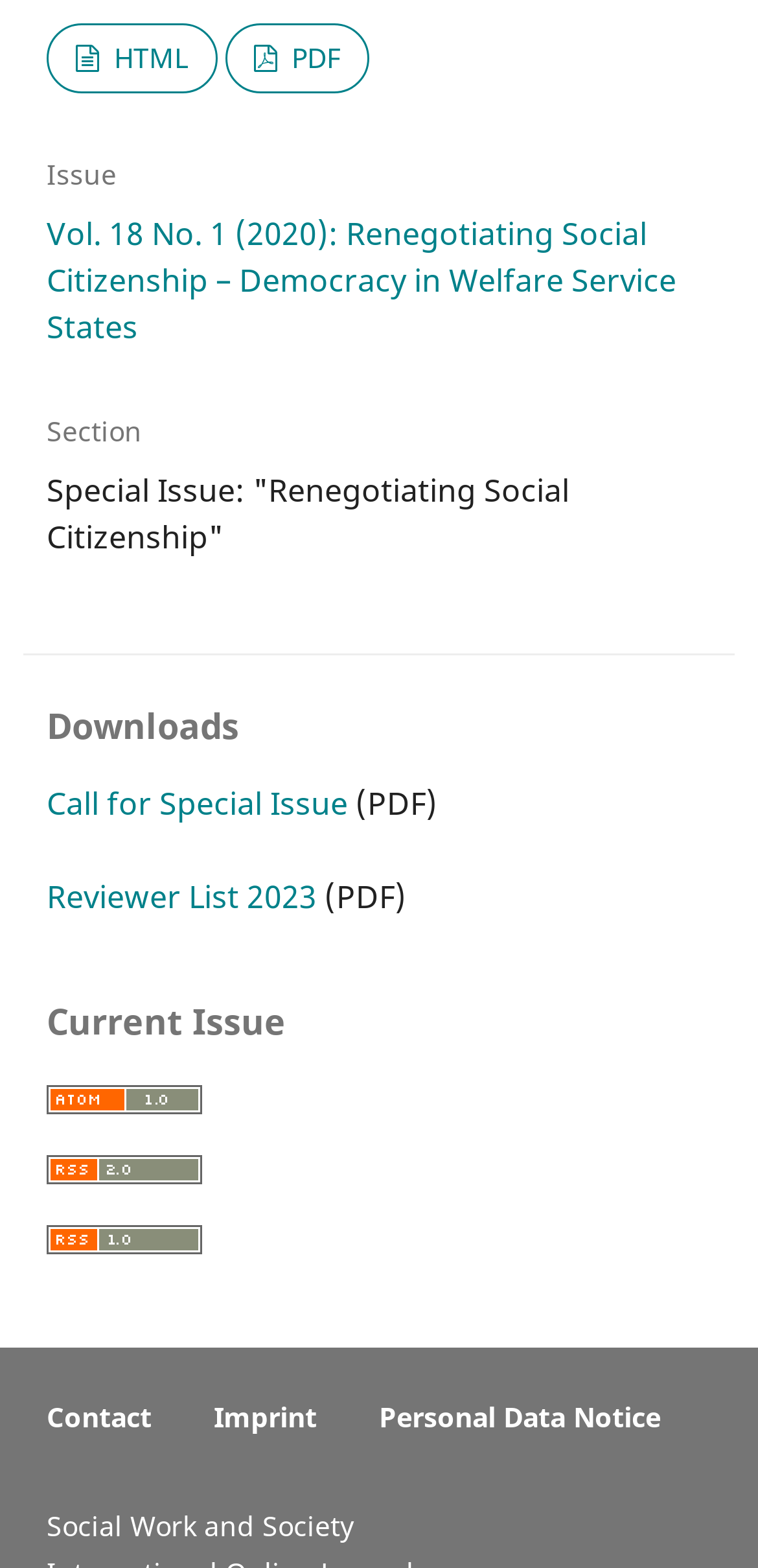Please find the bounding box coordinates of the element that you should click to achieve the following instruction: "download the PDF version". The coordinates should be presented as four float numbers between 0 and 1: [left, top, right, bottom].

[0.296, 0.015, 0.487, 0.06]